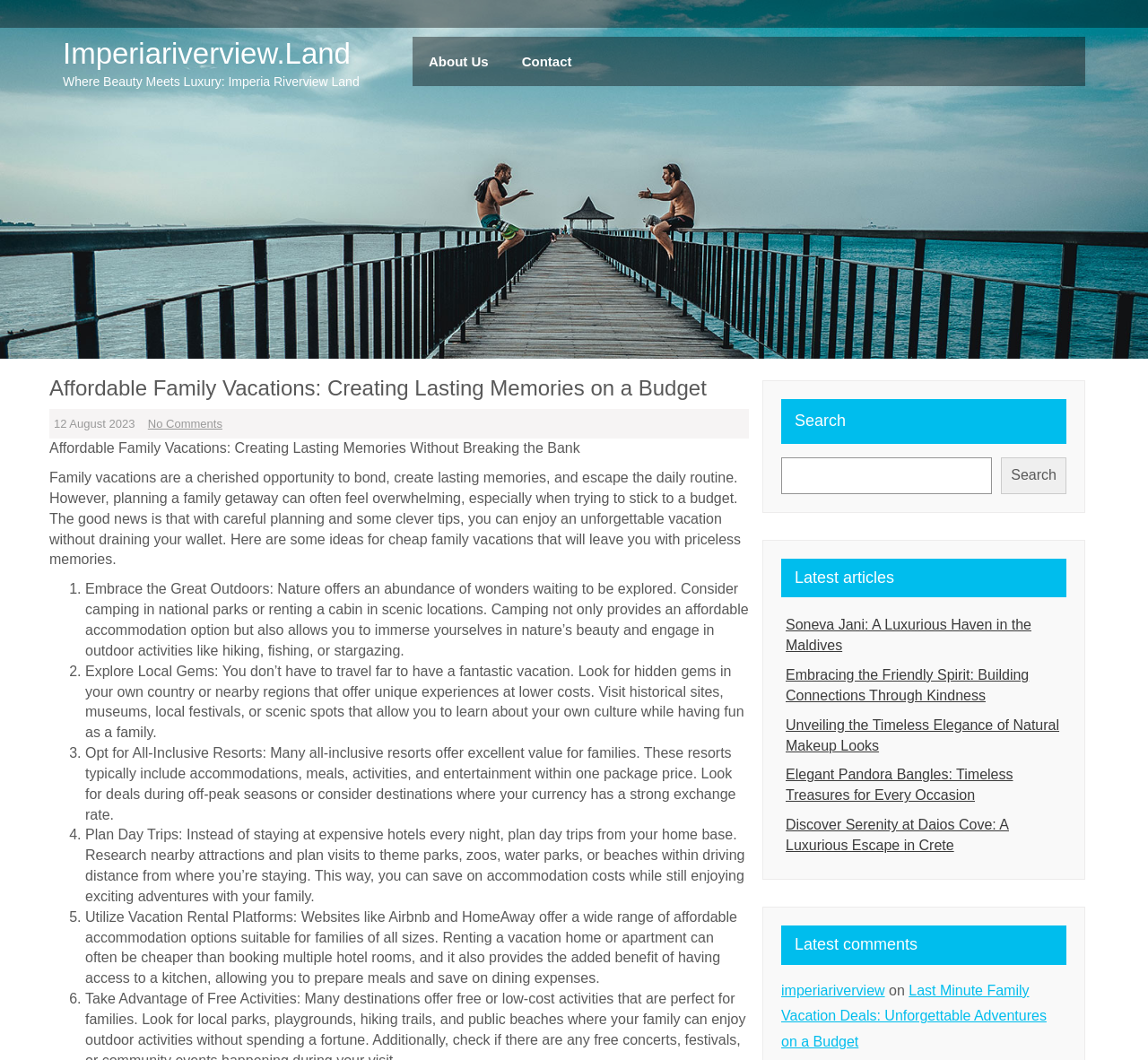Provide the bounding box coordinates of the HTML element described by the text: "parent_node: Search name="s"".

[0.68, 0.431, 0.864, 0.466]